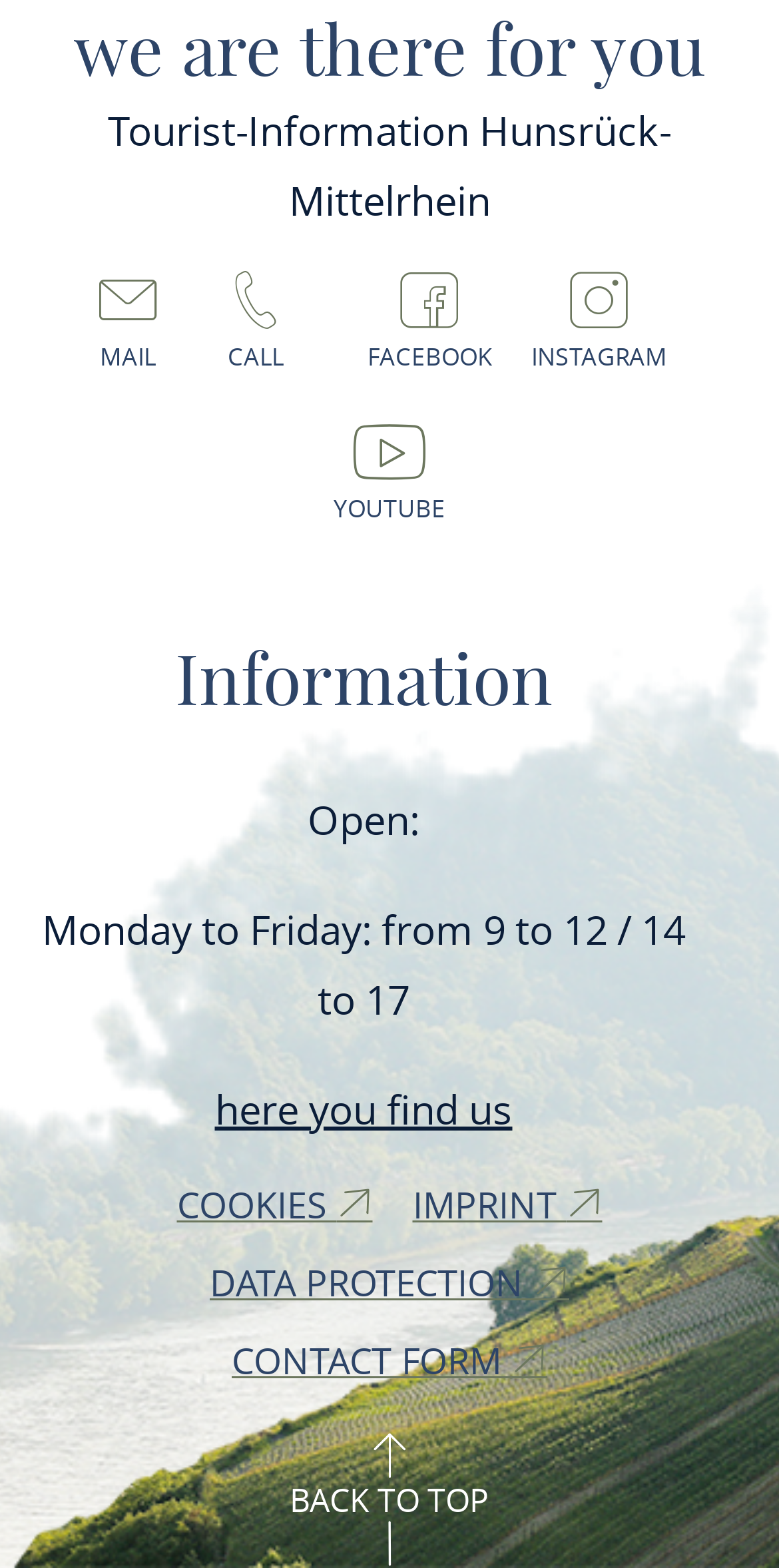Using the information in the image, could you please answer the following question in detail:
How many links are available in the footer section?

I found the answer by counting the number of link elements in the footer section, which are 'here you find us', 'COOKIES', 'IMPRINT', 'DATA PROTECTION', and 'CONTACT FORM'.